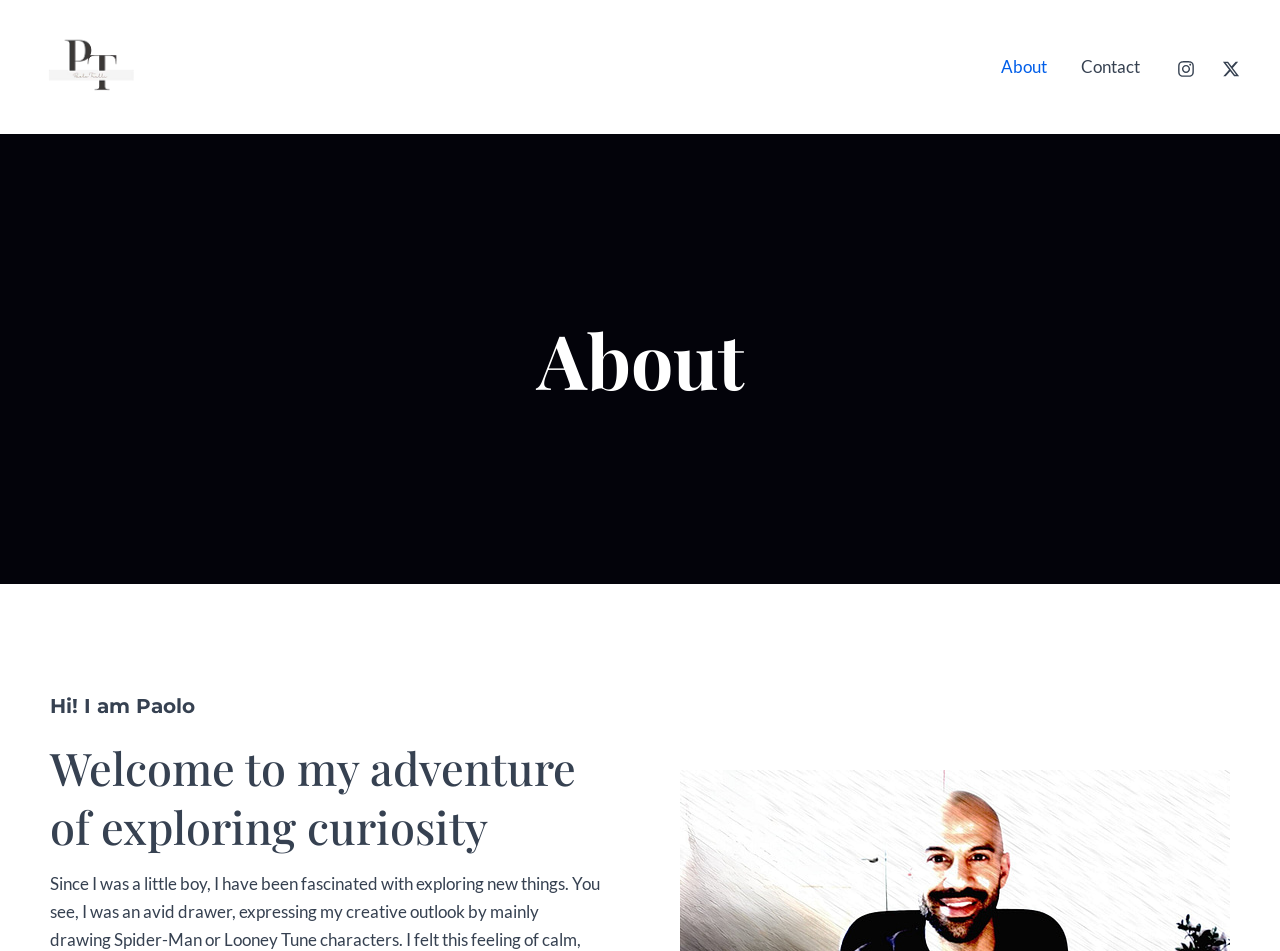Detail the various sections and features present on the webpage.

The webpage is about Paolo Trulli, an individual who is passionate about exploring new things. At the top left corner, there is a PT logo in black, which is an image. To the right of the logo, there is a site navigation menu with two links: "About" and "Contact". 

On the top right corner, there are two social media links: "Instagram" and "Twitter", each accompanied by an image. 

Below the navigation menu, there is a main content section. The first heading reads "About", which is centered at the top of this section. Below the "About" heading, there is a brief introduction that starts with "Hi! I am Paolo", followed by a longer heading that describes Paolo's adventure of exploring curiosity.